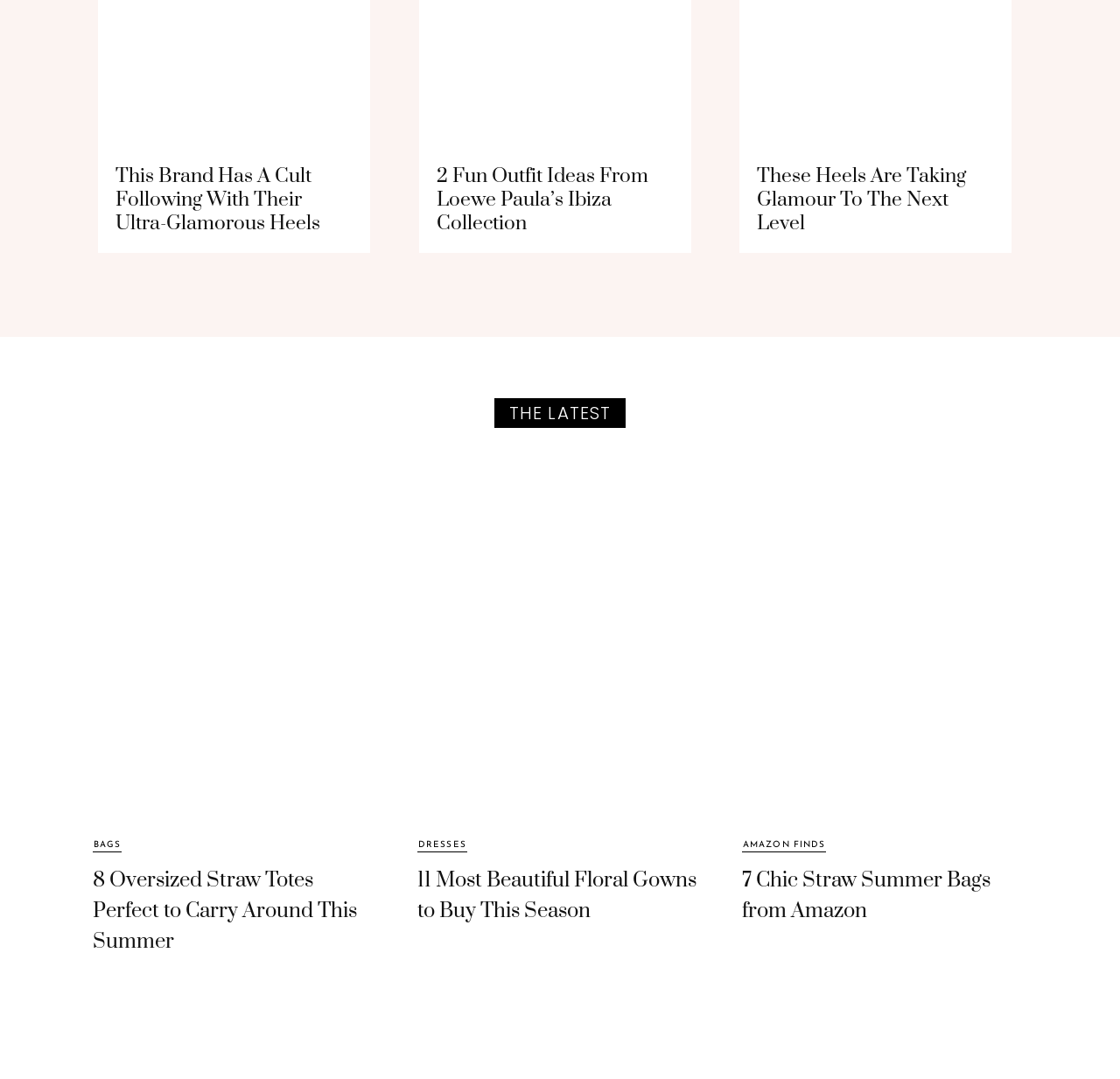Please examine the image and provide a detailed answer to the question: What is the theme of the article about floral gowns?

The link '11 Most Beautiful Floral Gowns to Buy This Season' suggests that the article is about showcasing floral gowns that are suitable for the current season. The presence of the word 'This Season' in the link suggests that the article is focused on the summer season.